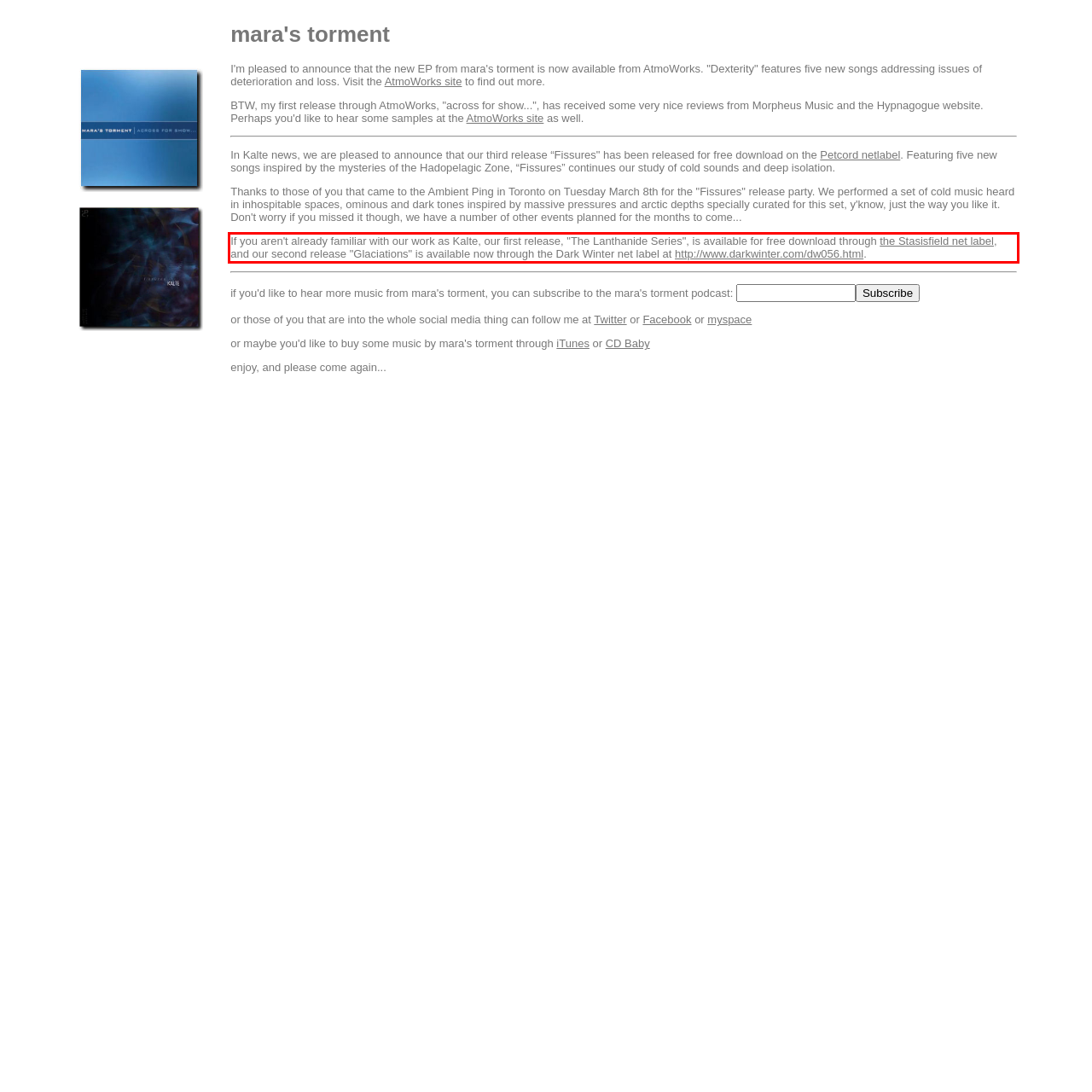You have a screenshot of a webpage with a UI element highlighted by a red bounding box. Use OCR to obtain the text within this highlighted area.

If you aren't already familiar with our work as Kalte, our first release, "The Lanthanide Series", is available for free download through the Stasisfield net label, and our second release "Glaciations" is available now through the Dark Winter net label at http://www.darkwinter.com/dw056.html.